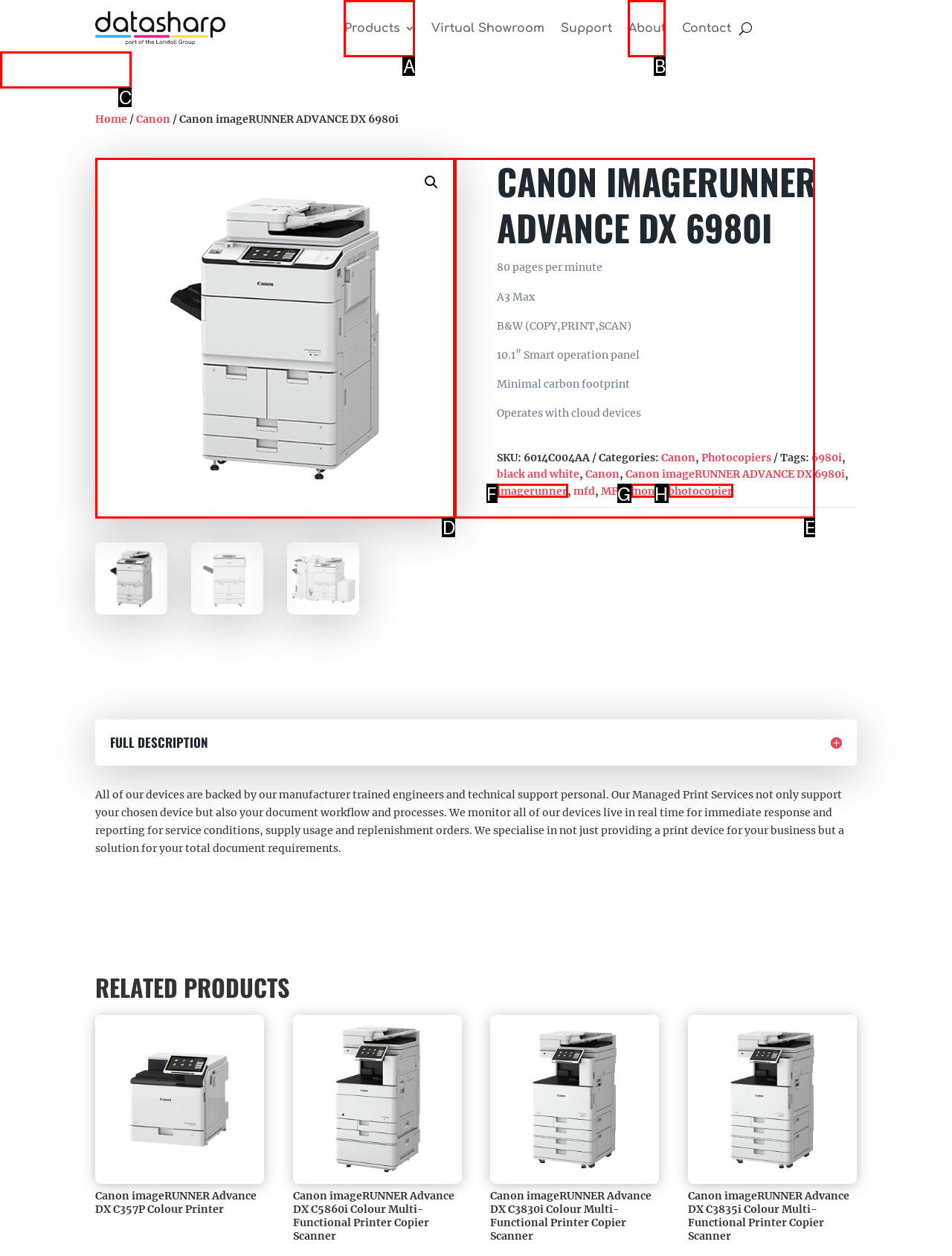Determine which HTML element to click for this task: Click on the 'Add to quote' button Provide the letter of the selected choice.

C